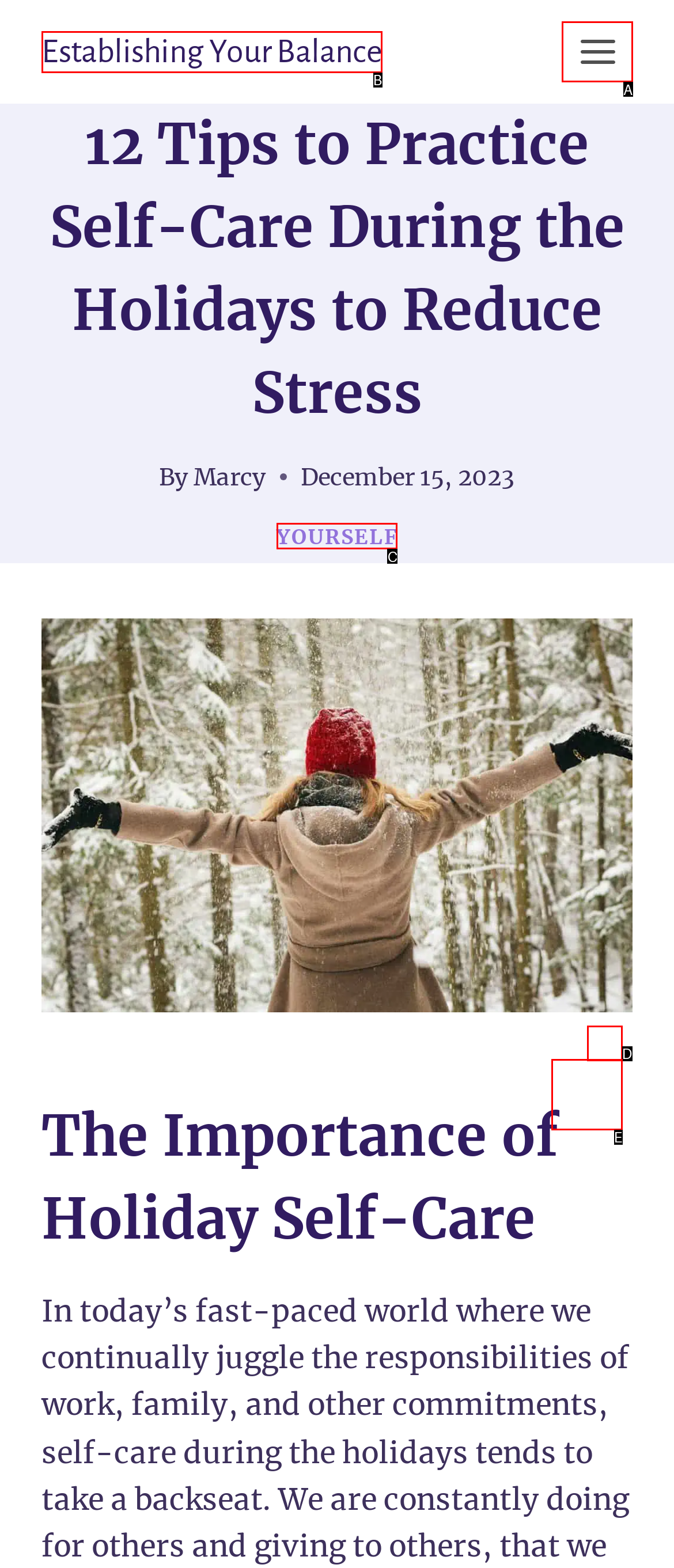Tell me which one HTML element best matches the description: Toggle Menu
Answer with the option's letter from the given choices directly.

A